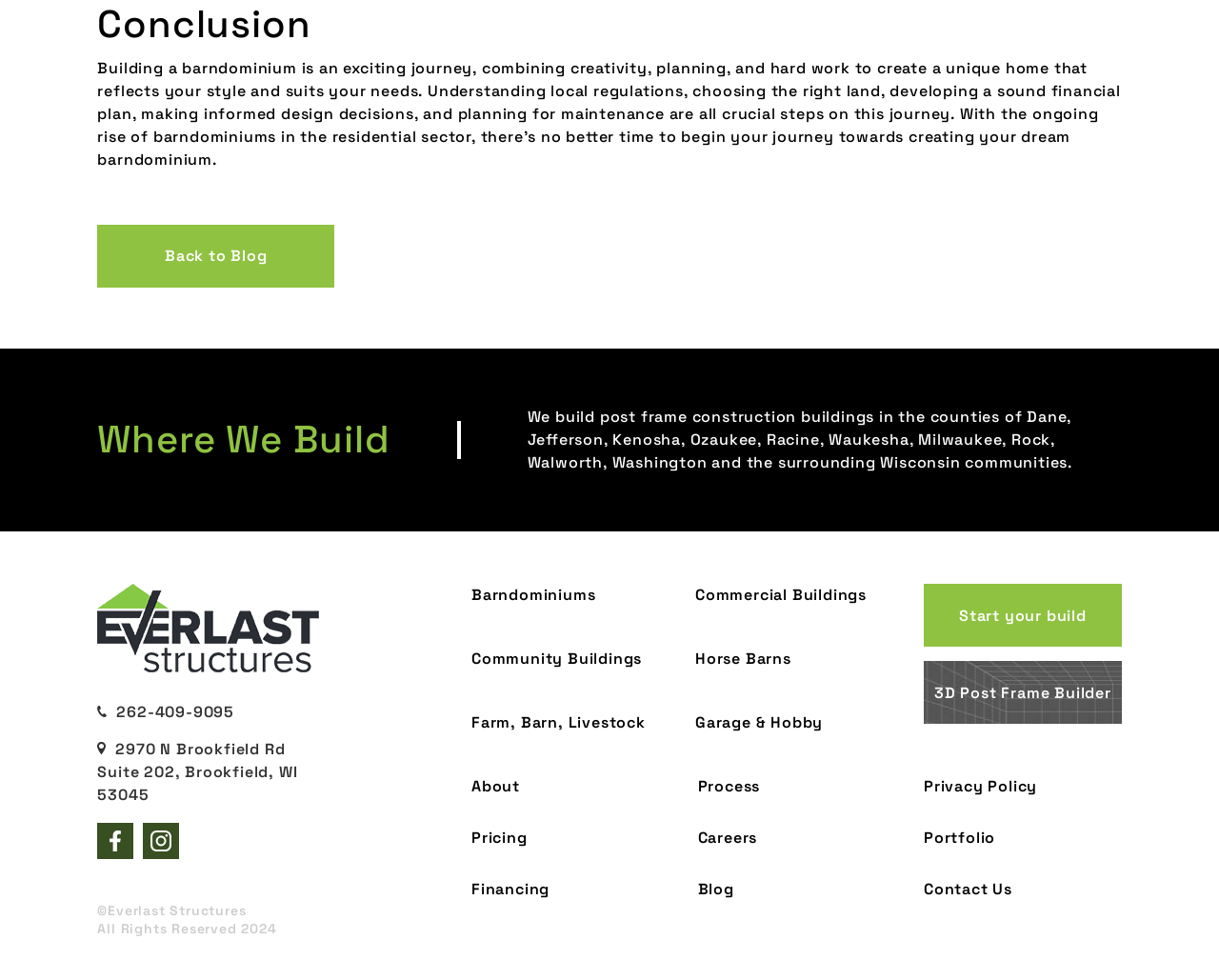Use the information in the screenshot to answer the question comprehensively: What is the phone number of the company?

I found the phone number by looking at the link '262-409-9095' at the bottom of the page.